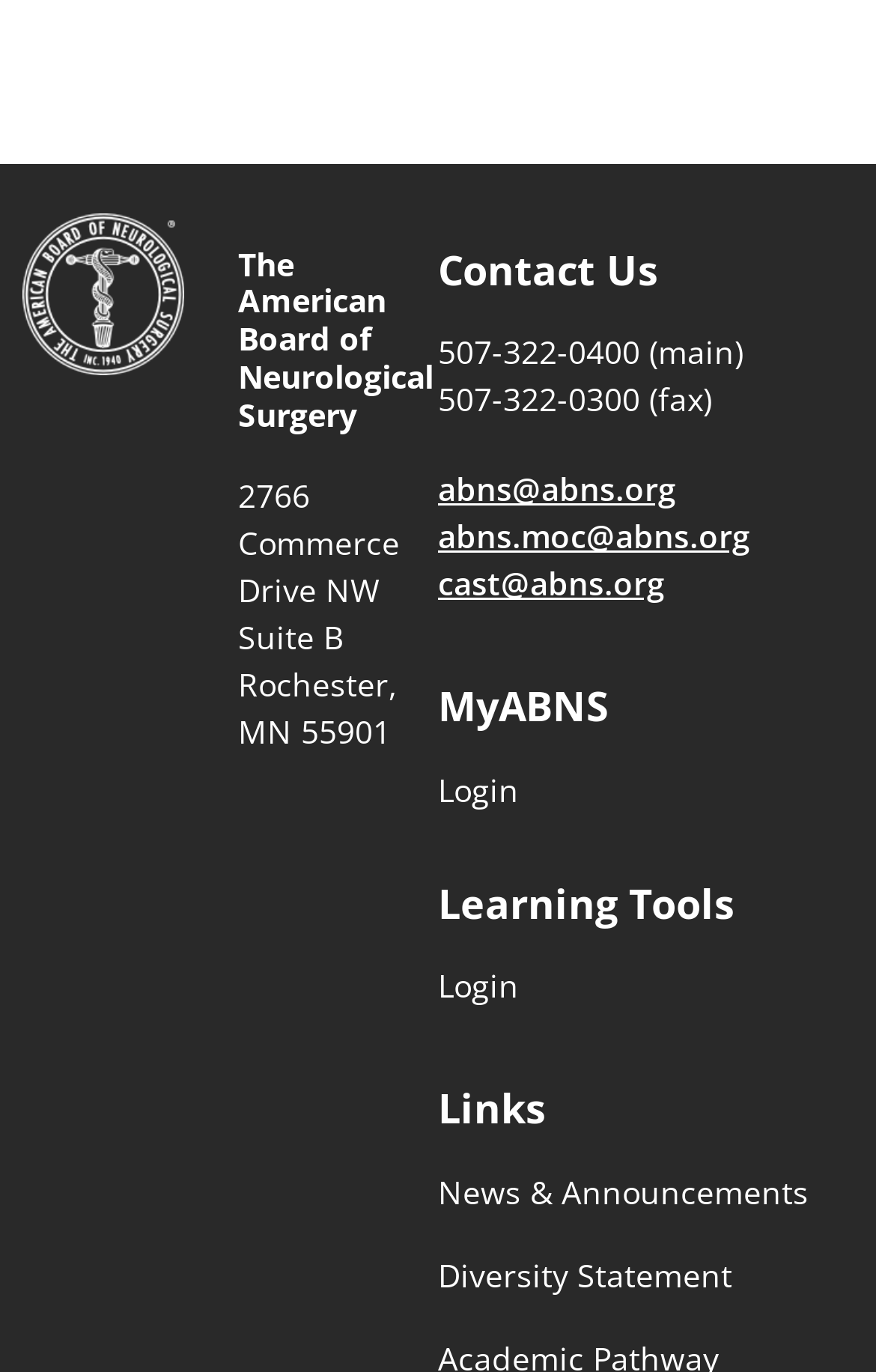Please identify the bounding box coordinates of the area I need to click to accomplish the following instruction: "Contact the main office".

[0.5, 0.241, 0.849, 0.272]